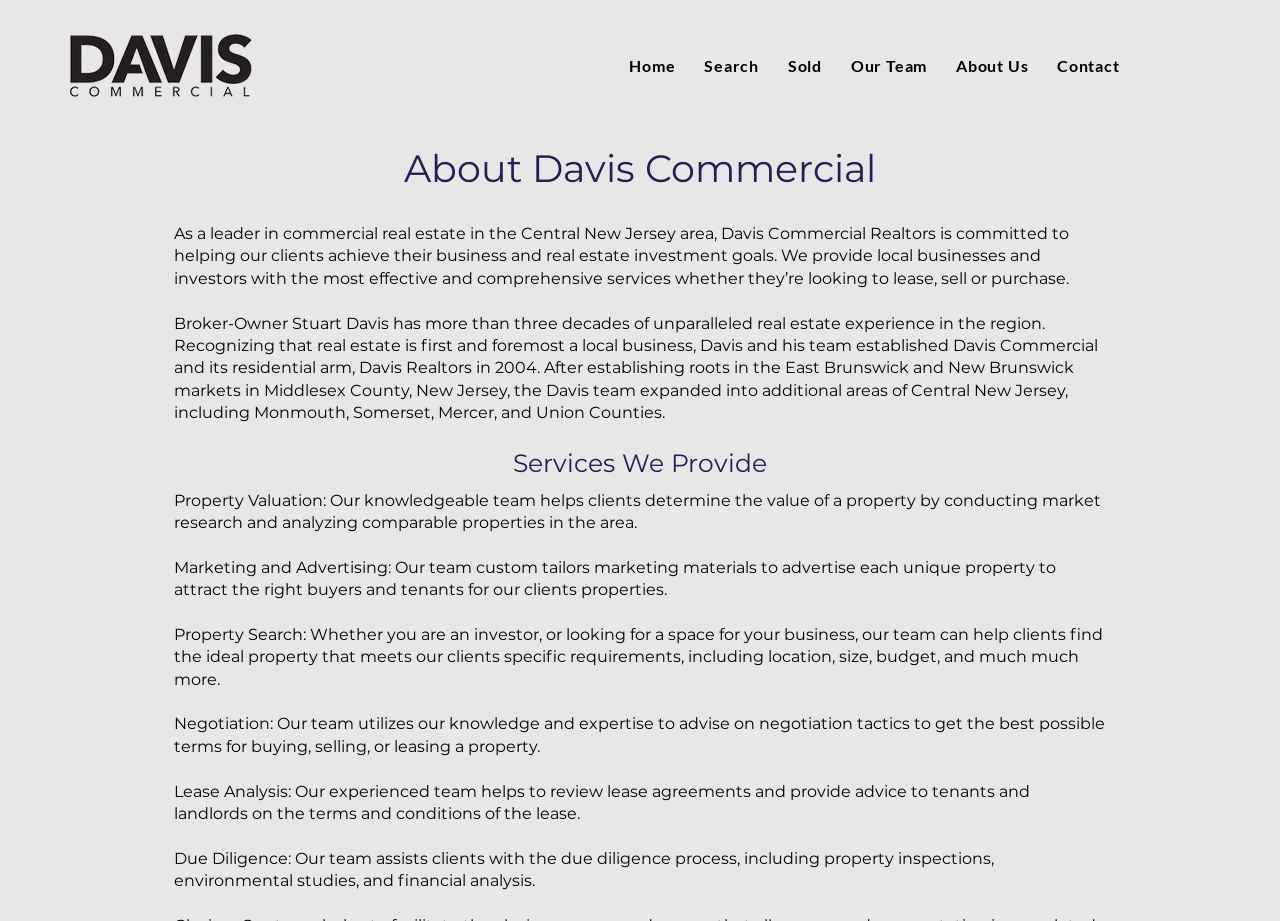What is the role of Stuart Davis?
Analyze the image and deliver a detailed answer to the question.

The role of Stuart Davis can be found in the static text element that describes him as 'Broker-Owner Stuart Davis'. This text element is located in the section that describes the company's history and leadership.